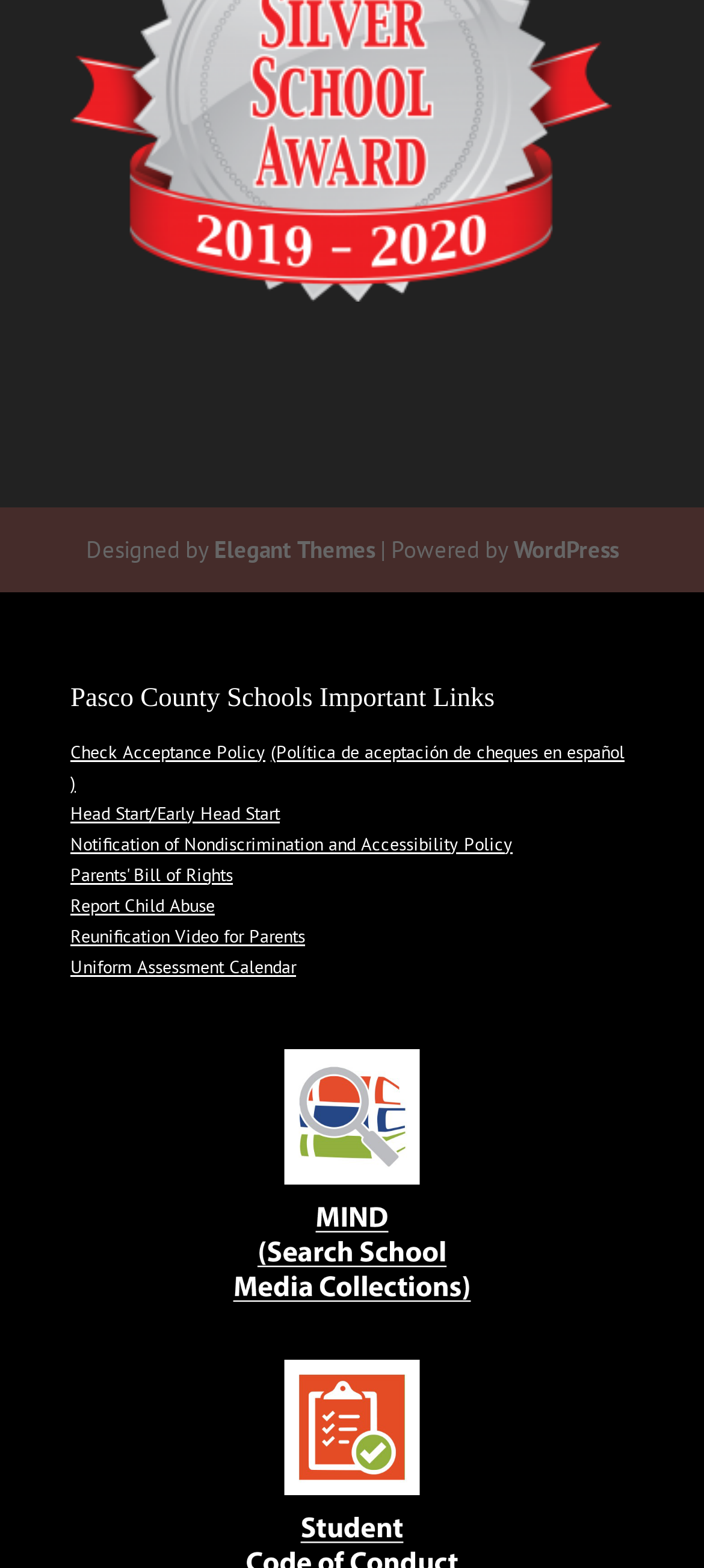What is the name of the theme designer?
Using the information presented in the image, please offer a detailed response to the question.

The answer can be found at the bottom of the webpage, where it says 'Designed by Elegant Themes'.